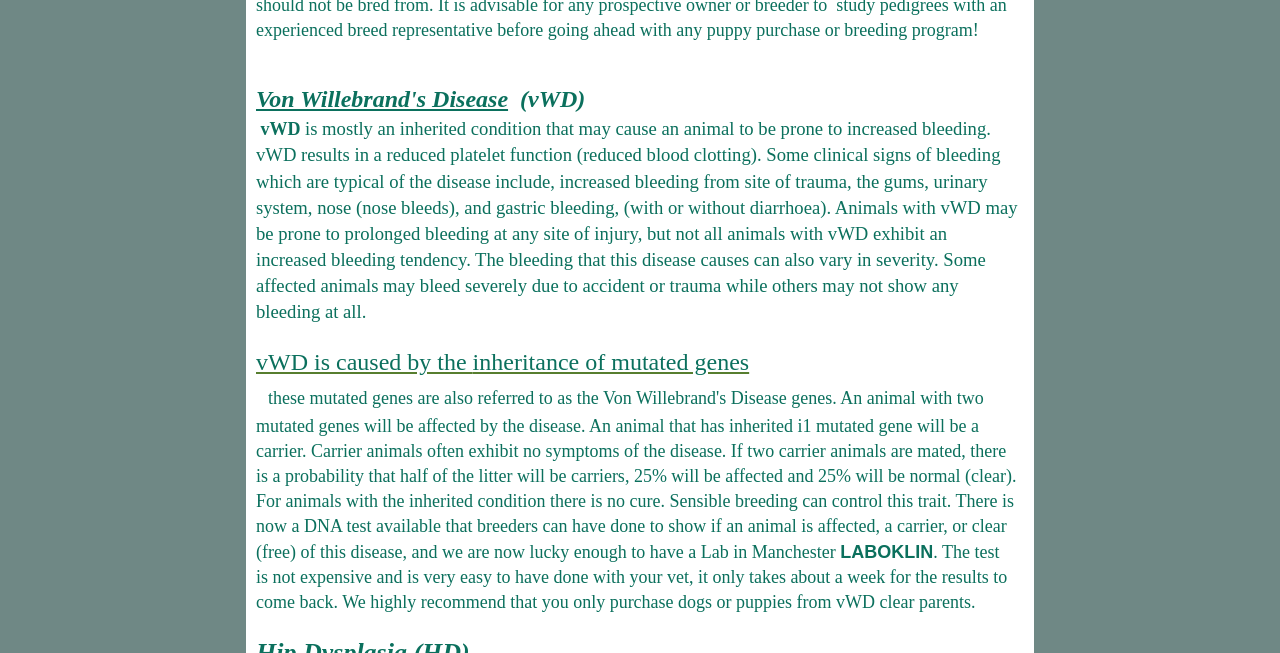Where is the Lab that offers the DNA test located?
Please analyze the image and answer the question with as much detail as possible.

According to the text, the Lab that offers the DNA test is located in Manchester, and it is referred to as LABOKLIN.